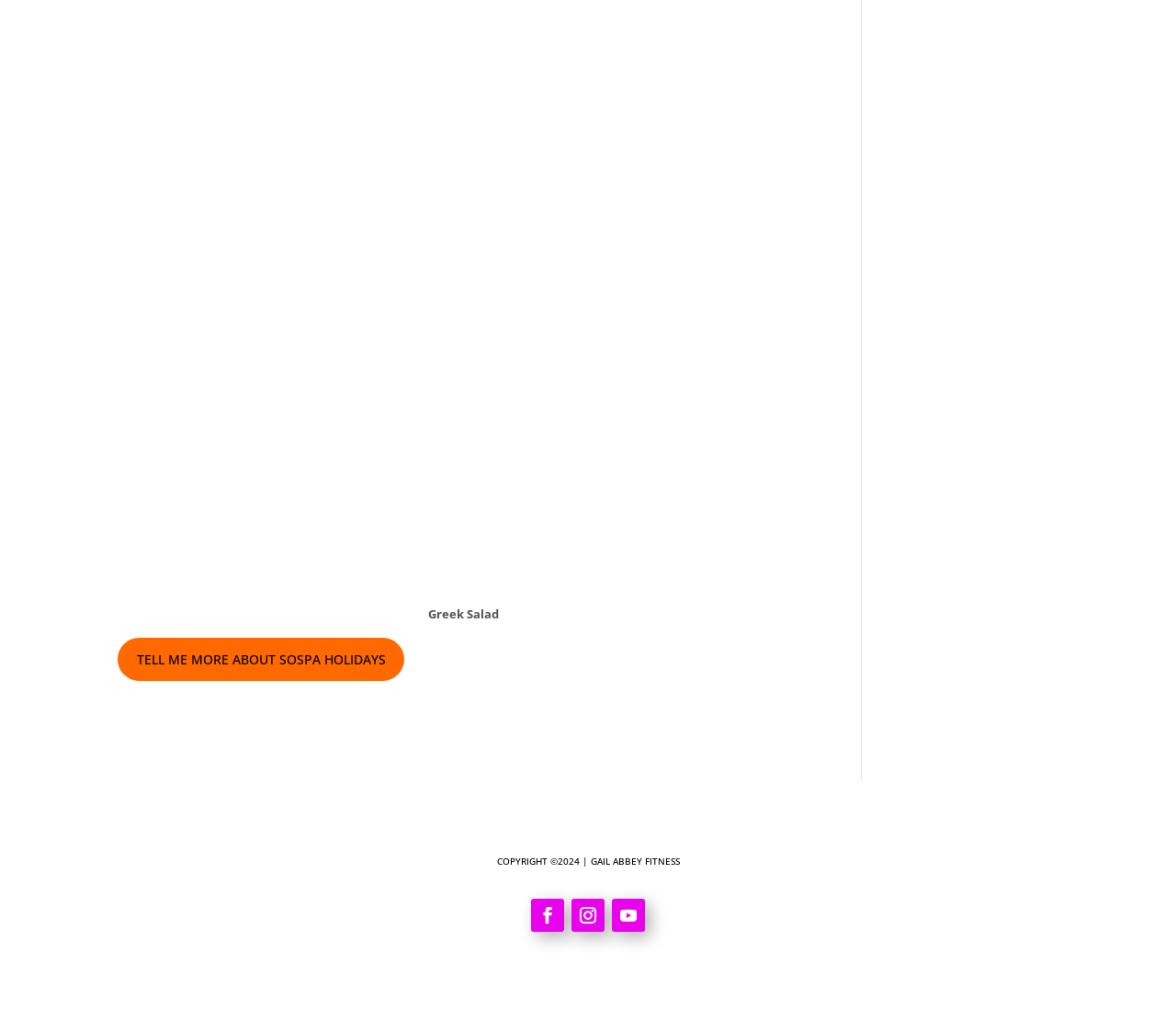Provide a brief response in the form of a single word or phrase:
What is the name of the salad?

Greek Salad